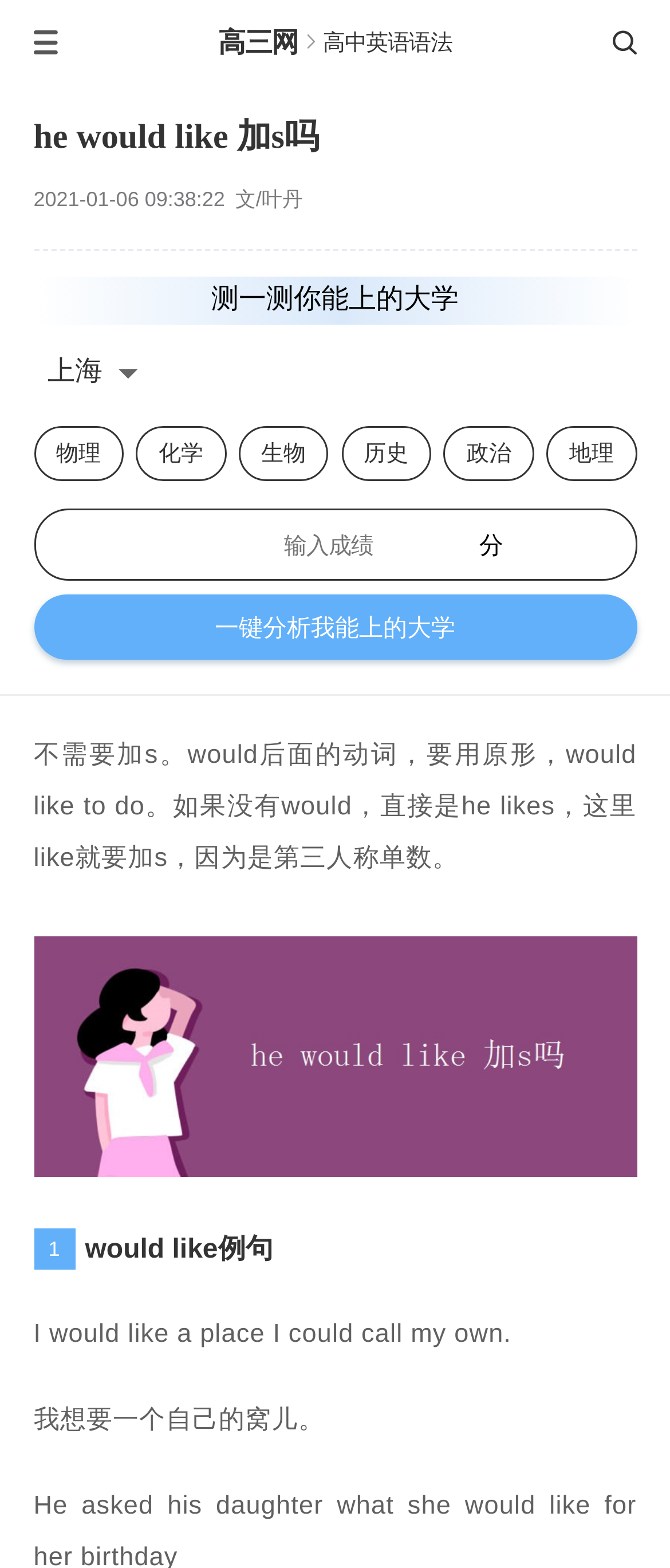Please use the details from the image to answer the following question comprehensively:
What is the translation of the example sentence?

The example sentence 'I would like a place I could call my own' is translated to '我想要一个自己的窝儿' in the static text element below the example sentence.